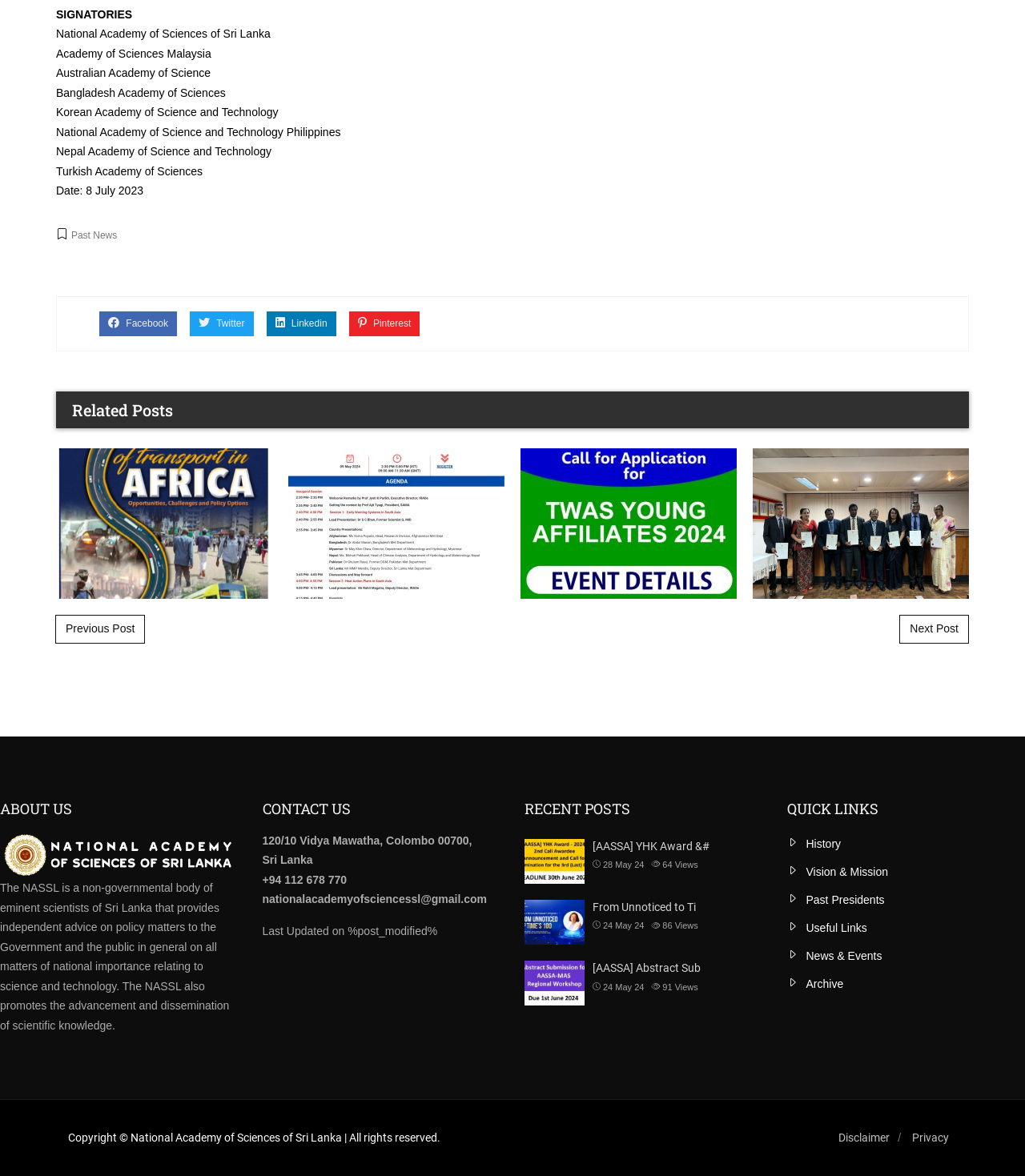Kindly respond to the following question with a single word or a brief phrase: 
What are the quick links provided on the webpage?

History, Vision & Mission, etc.